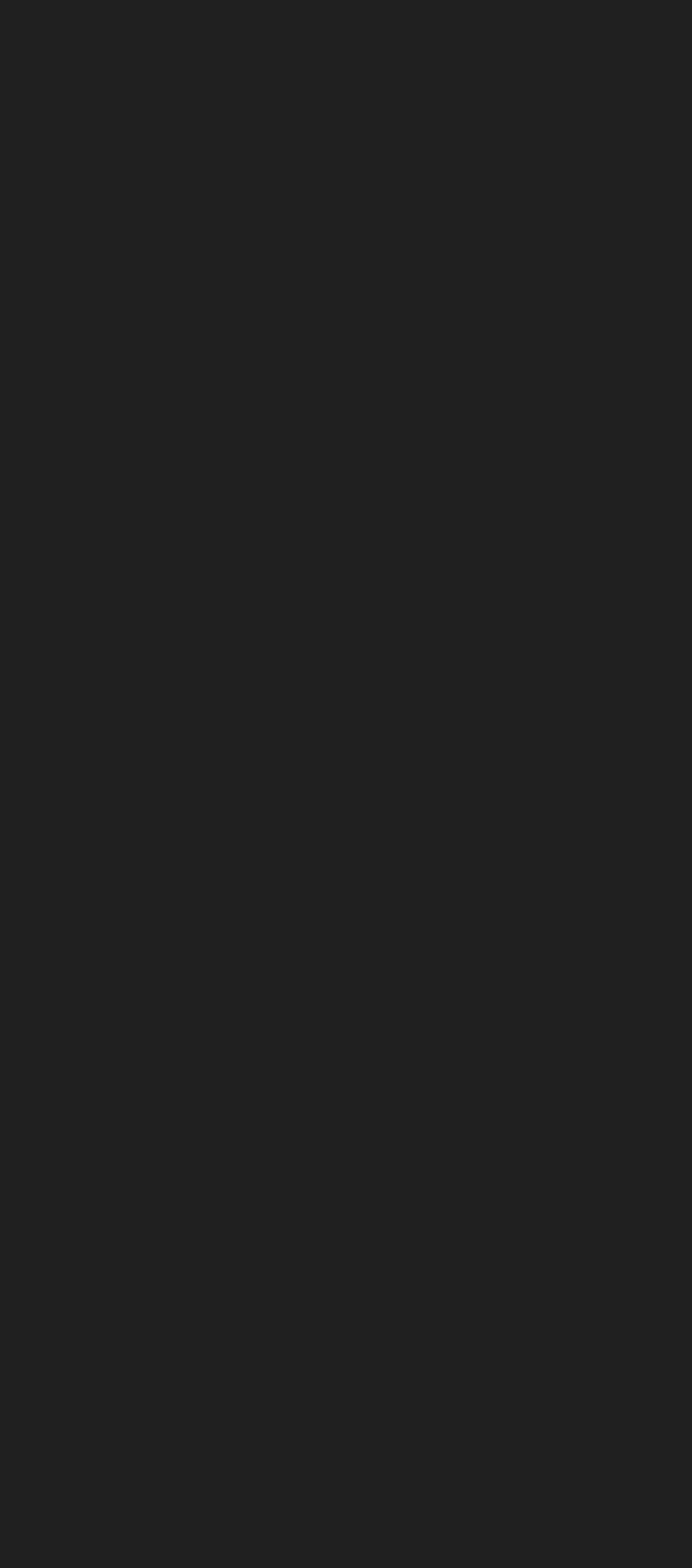Identify the bounding box coordinates of the specific part of the webpage to click to complete this instruction: "Check the details of the topic 'ORGOTH paintscheme collection' by Deadeye".

[0.218, 0.778, 0.651, 0.825]